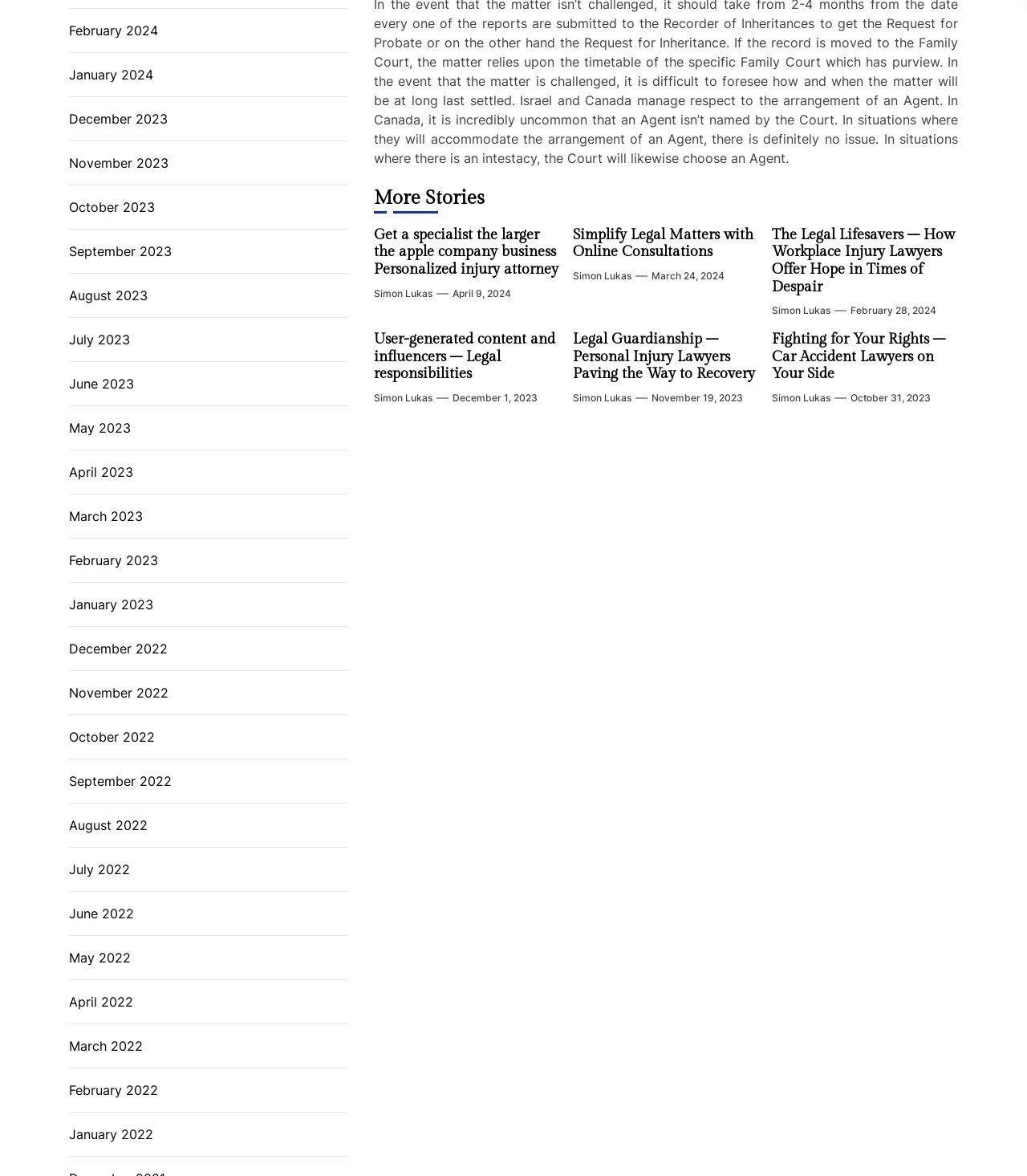What is the date of the oldest article?
Answer the question in as much detail as possible.

I looked at the dates of the articles and found the oldest one, which is 'January 2022'. This date is associated with the article element at the bottom of the webpage.